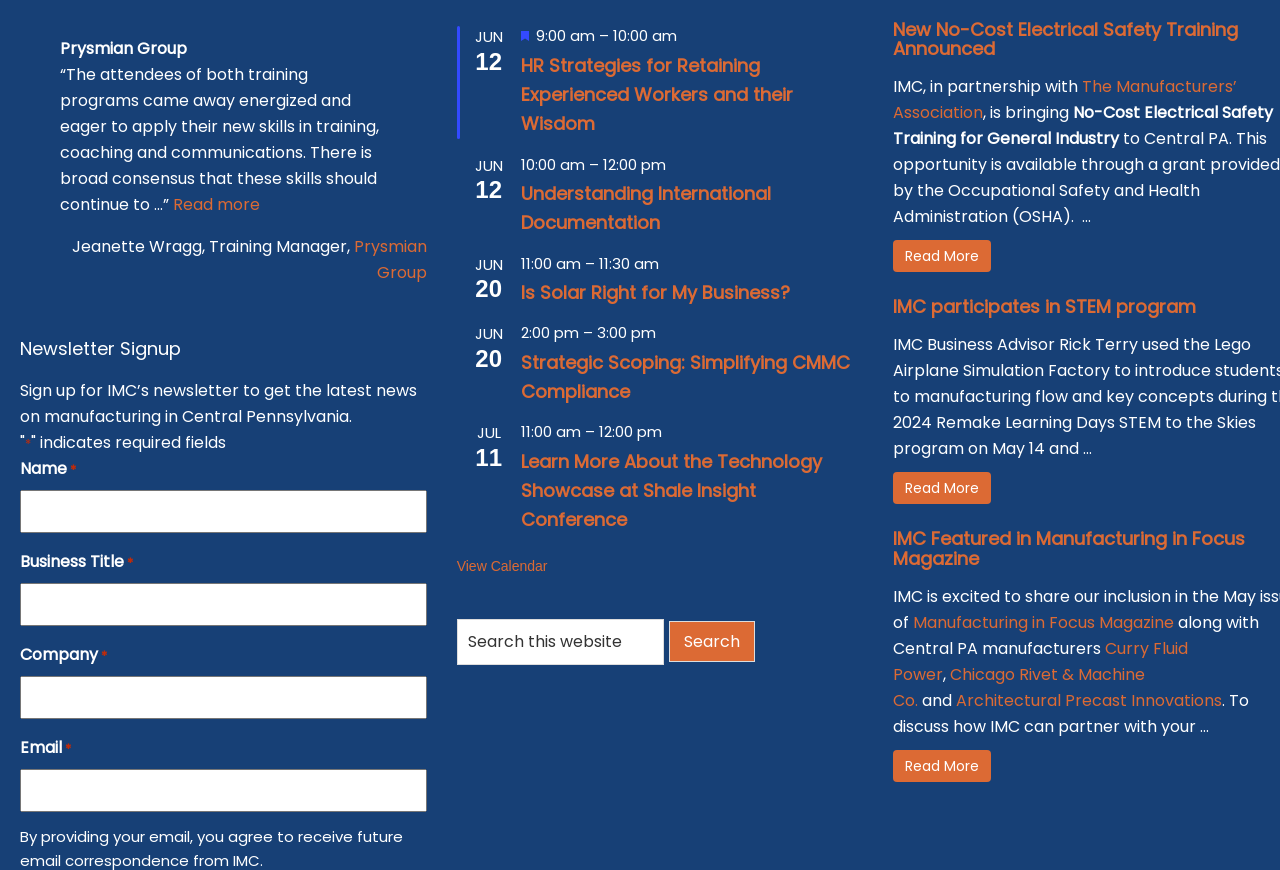Answer this question in one word or a short phrase: What is the topic of the event on June 20?

HR Strategies